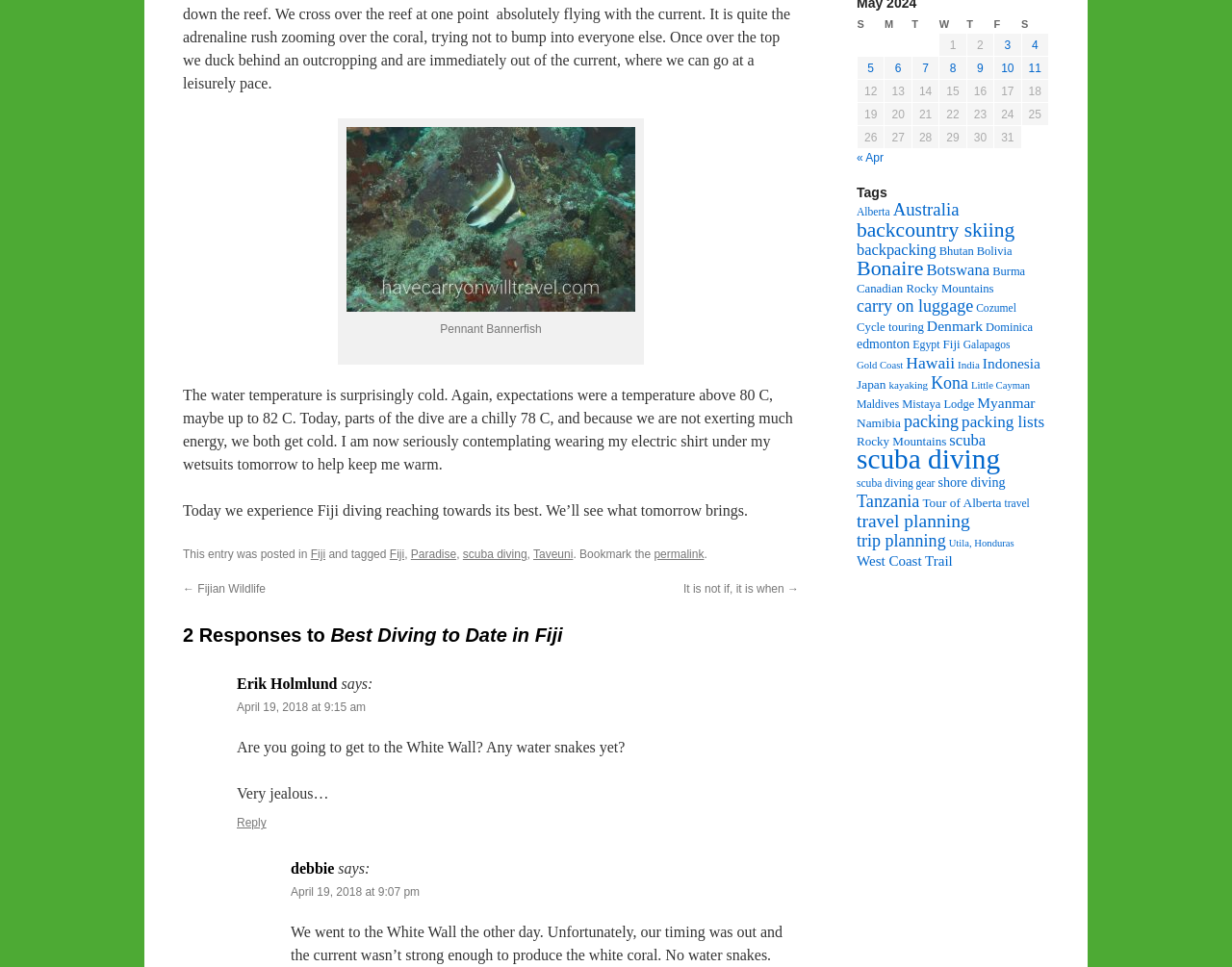What is the date of the first comment?
Respond to the question with a single word or phrase according to the image.

April 19, 2018